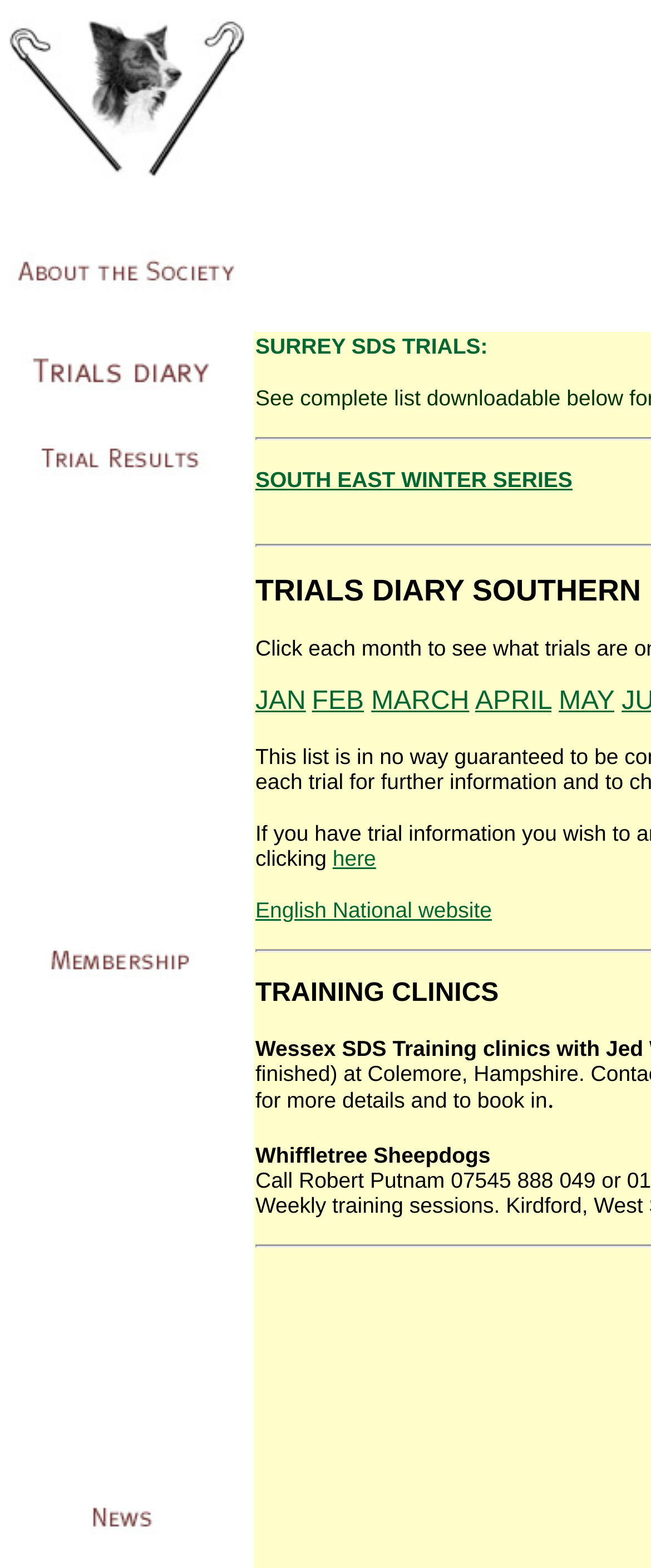How many links are there in the third grid cell?
Using the information from the image, provide a comprehensive answer to the question.

The third grid cell contains seven links with texts 'SOUTH EAST WINTER SERIES', 'JAN', 'FEB', 'MARCH', 'APRIL', 'MAY', and 'here'.